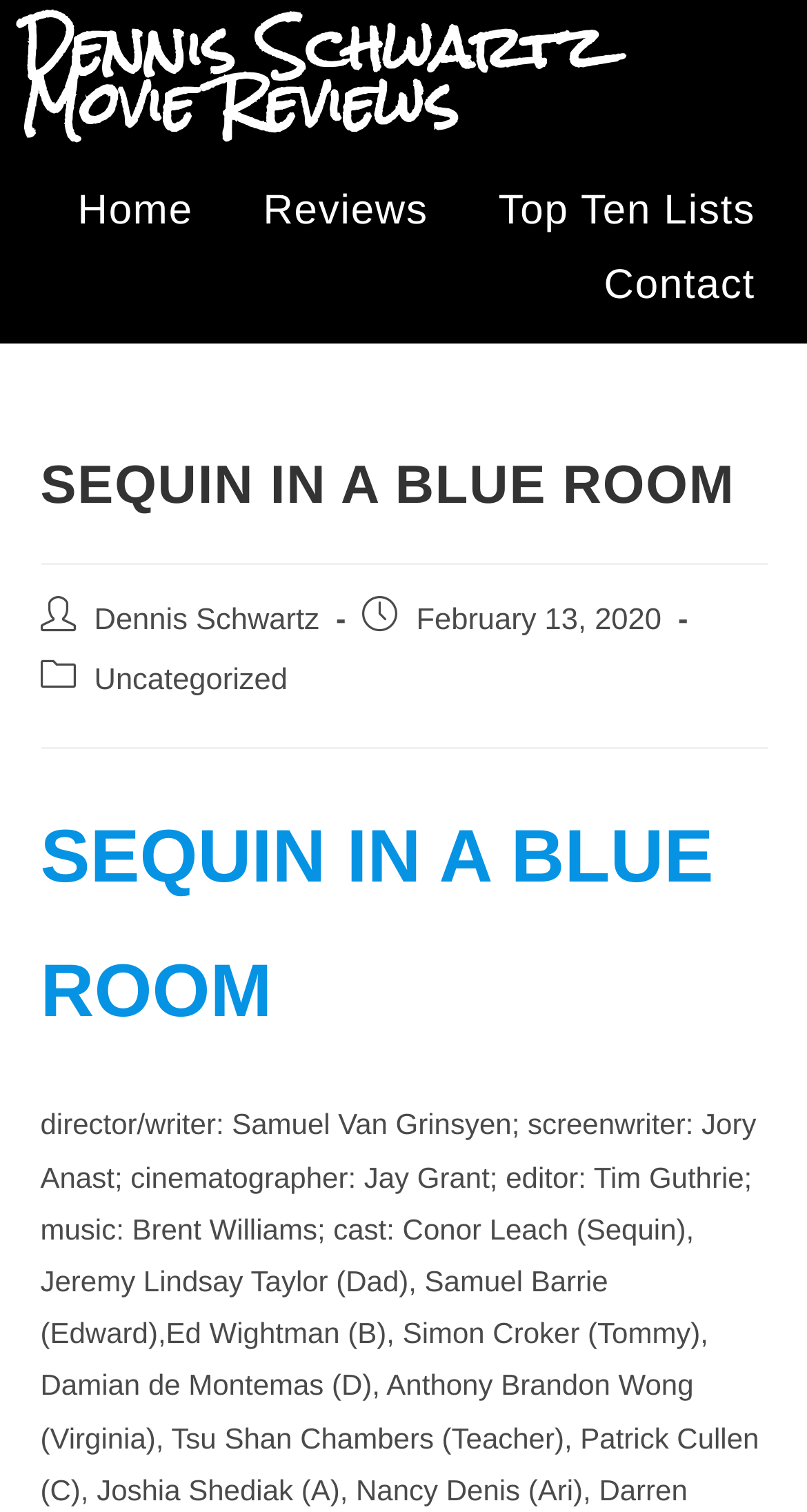What is the category of the review?
Please provide a single word or phrase based on the screenshot.

Uncategorized